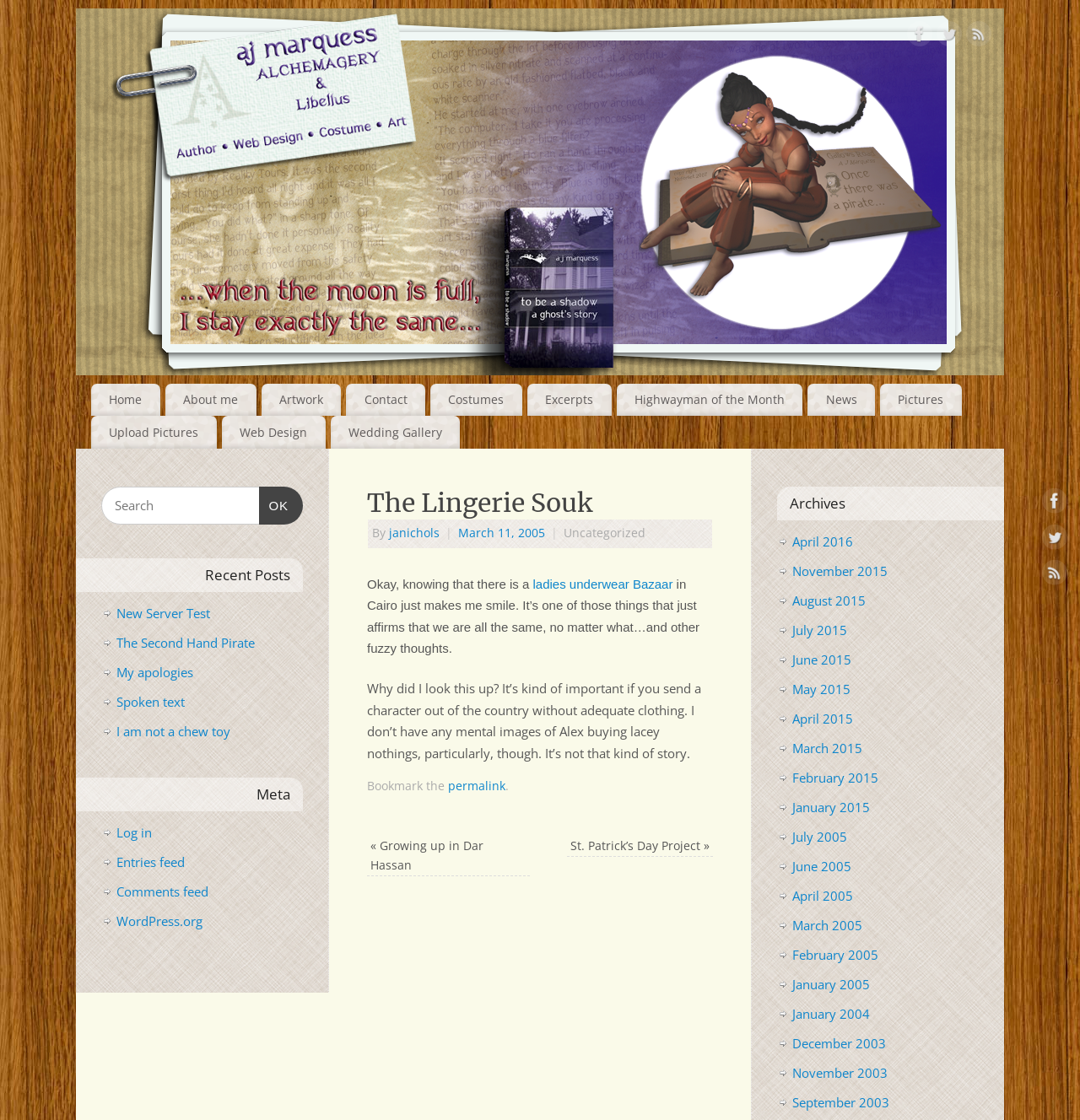Please identify the bounding box coordinates of the clickable area that will fulfill the following instruction: "Search for something". The coordinates should be in the format of four float numbers between 0 and 1, i.e., [left, top, right, bottom].

[0.094, 0.434, 0.28, 0.468]